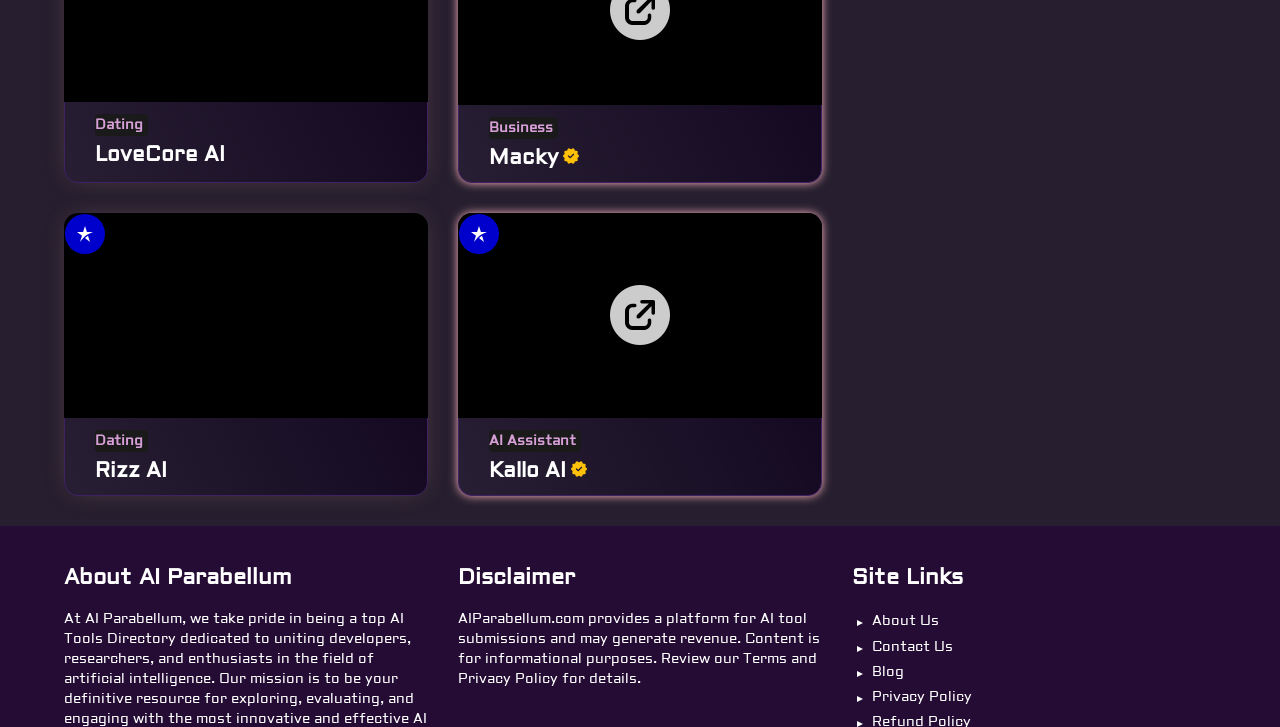Pinpoint the bounding box coordinates of the clickable area needed to execute the instruction: "Read About AI Parabellum". The coordinates should be specified as four float numbers between 0 and 1, i.e., [left, top, right, bottom].

[0.05, 0.782, 0.334, 0.811]